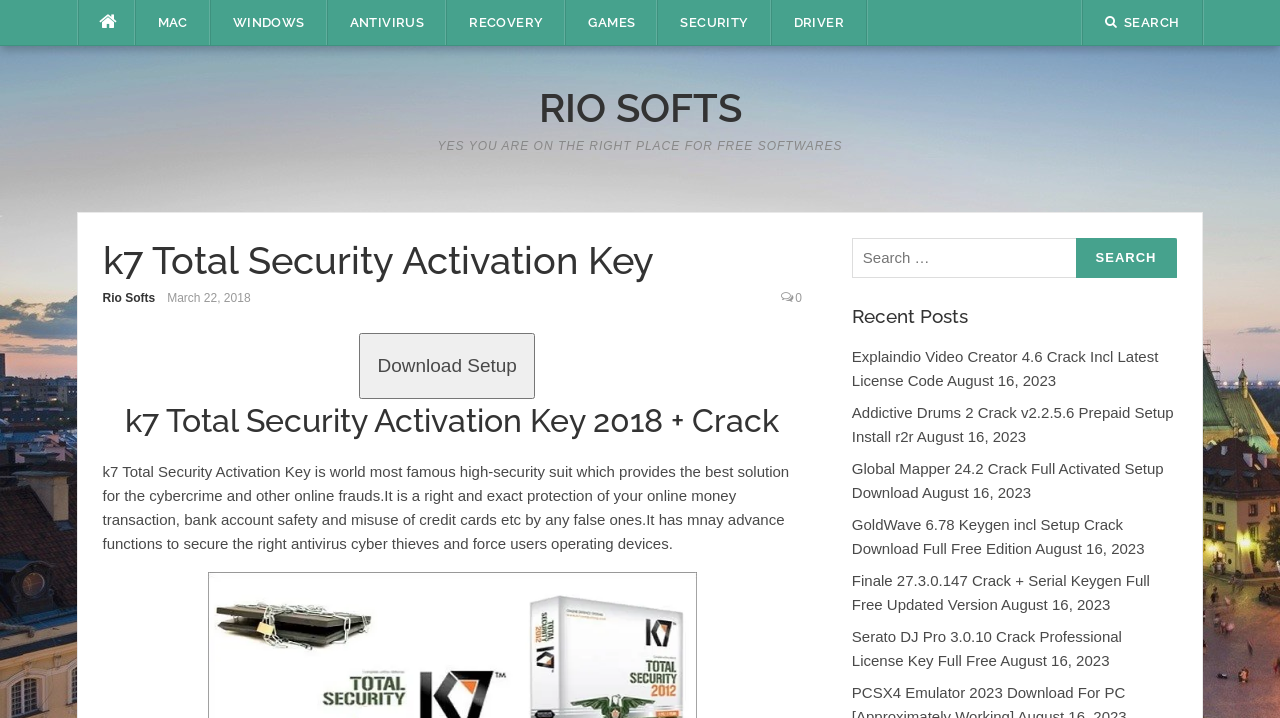Provide a brief response in the form of a single word or phrase:
What is the name of the software being discussed?

k7 Total Security